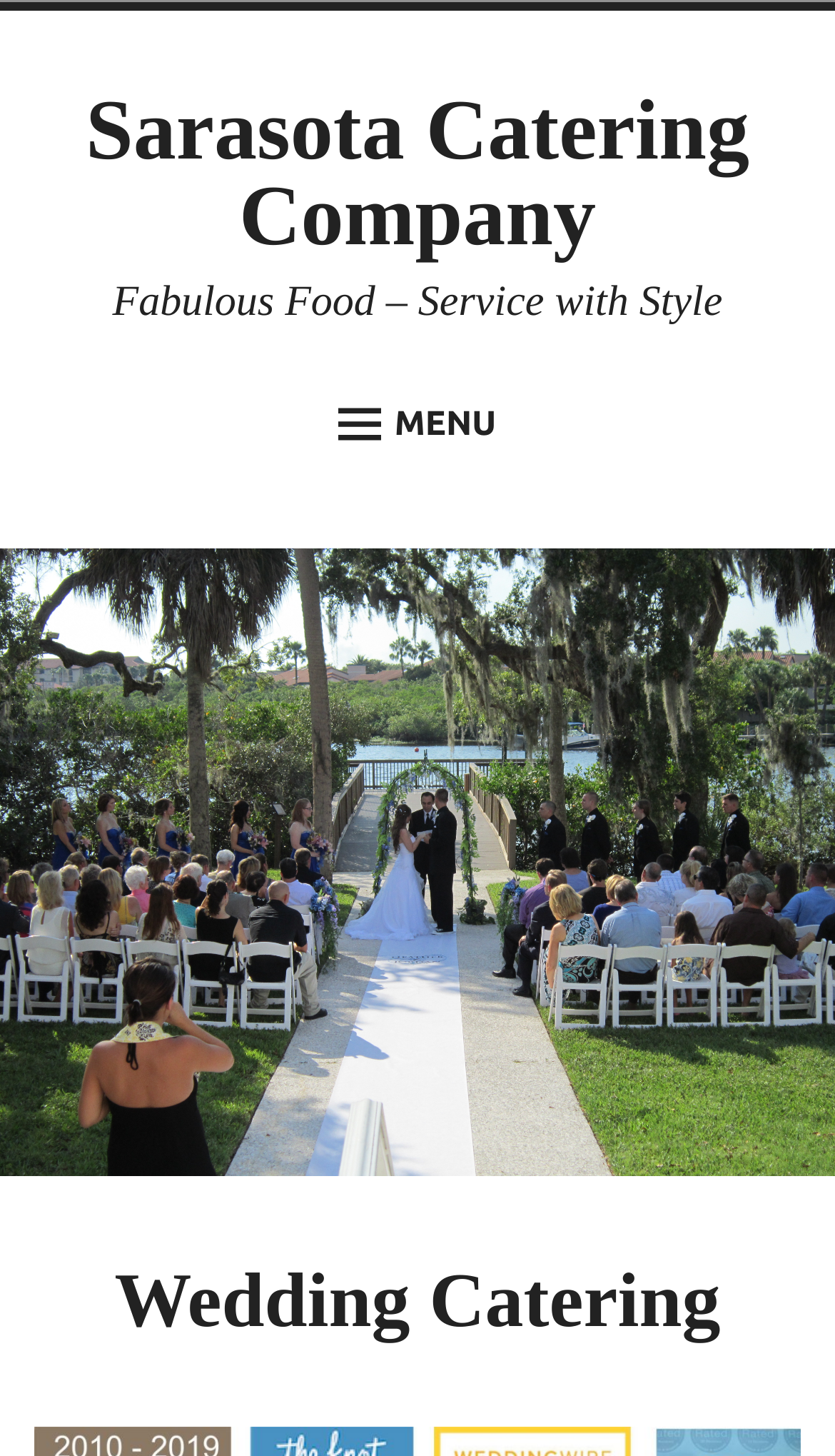Give a concise answer of one word or phrase to the question: 
How many menu items are available in the navigation menu?

8